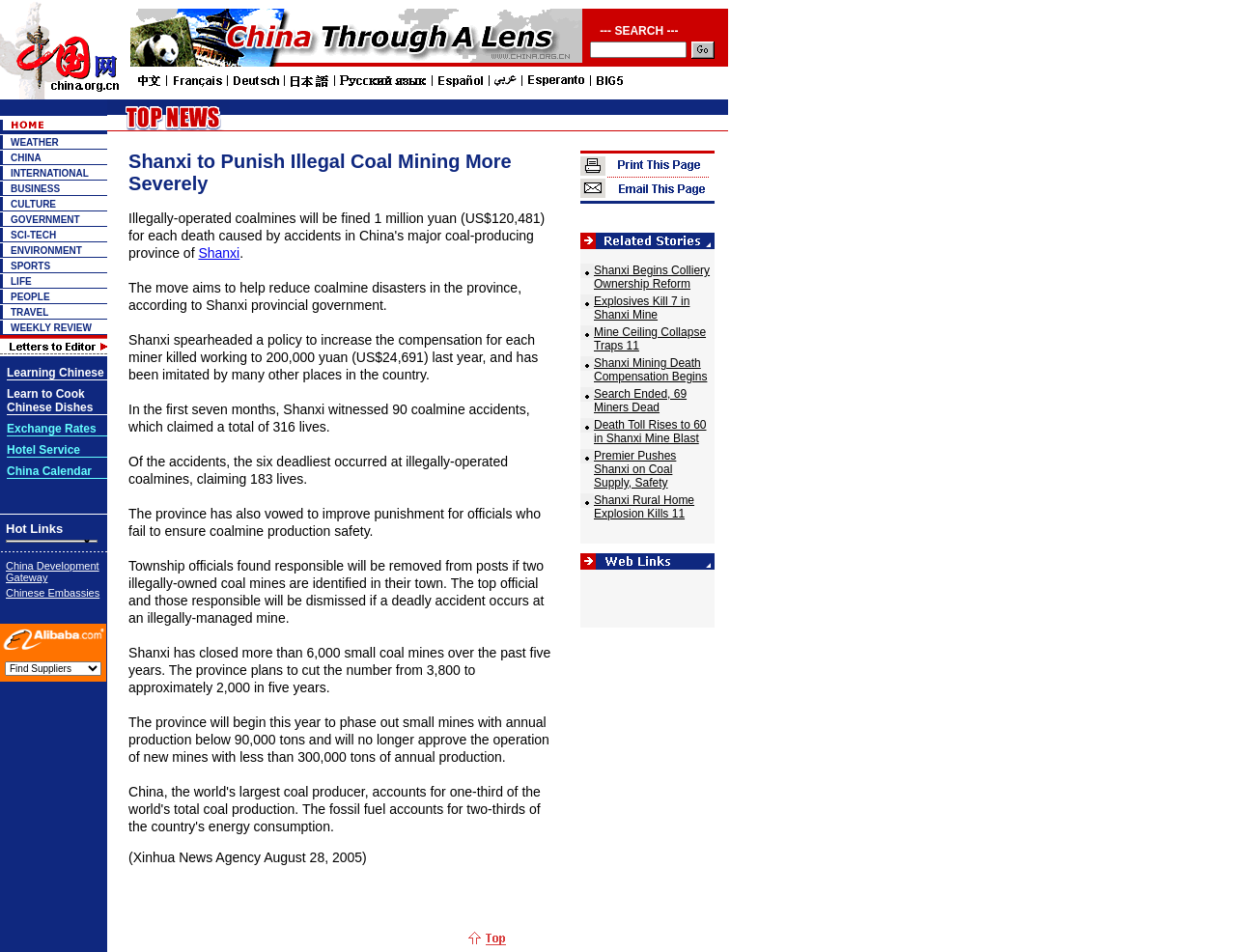Locate the bounding box coordinates of the element that should be clicked to fulfill the instruction: "Search for something".

None